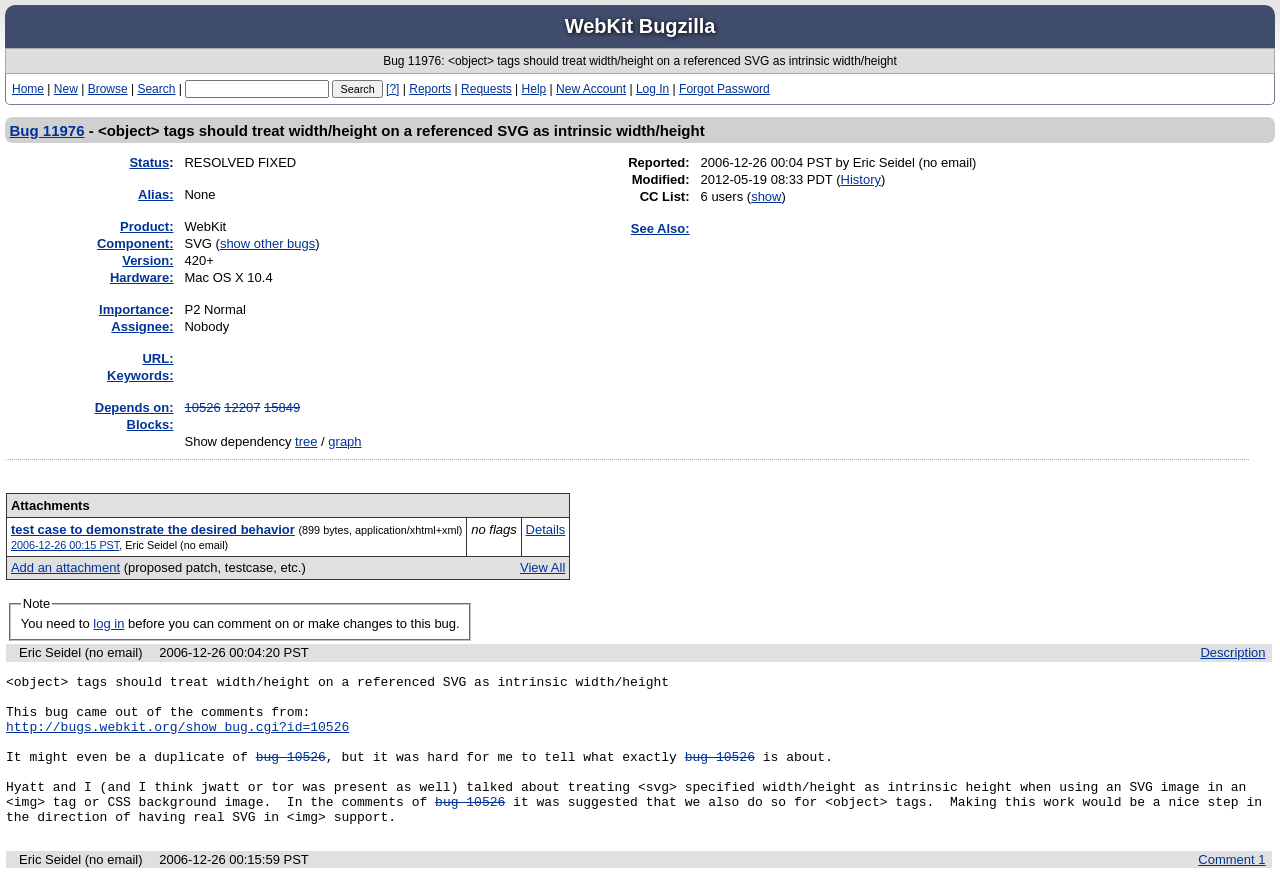Using the format (top-left x, top-left y, bottom-right x, bottom-right y), provide the bounding box coordinates for the described UI element. All values should be floating point numbers between 0 and 1: show other bugs

[0.172, 0.267, 0.246, 0.284]